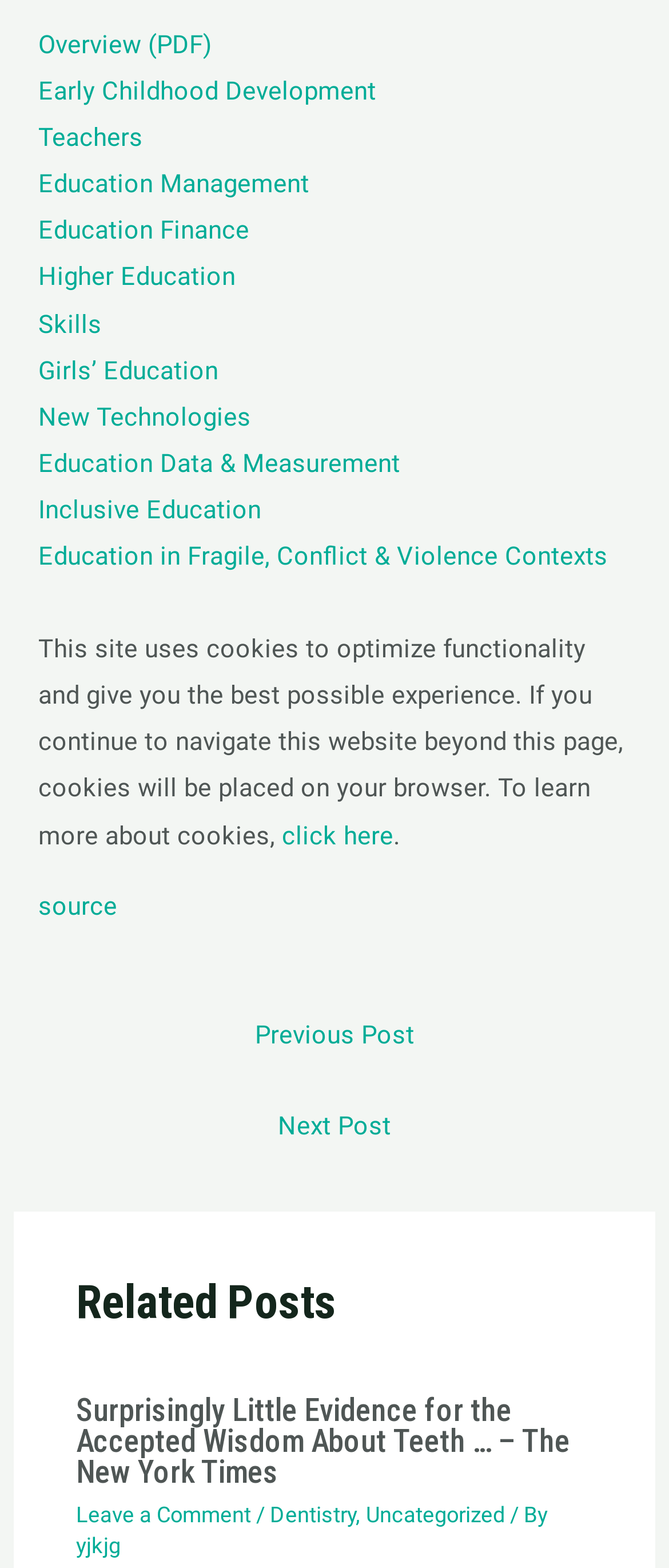Determine the bounding box coordinates of the section to be clicked to follow the instruction: "view about page". The coordinates should be given as four float numbers between 0 and 1, formatted as [left, top, right, bottom].

None